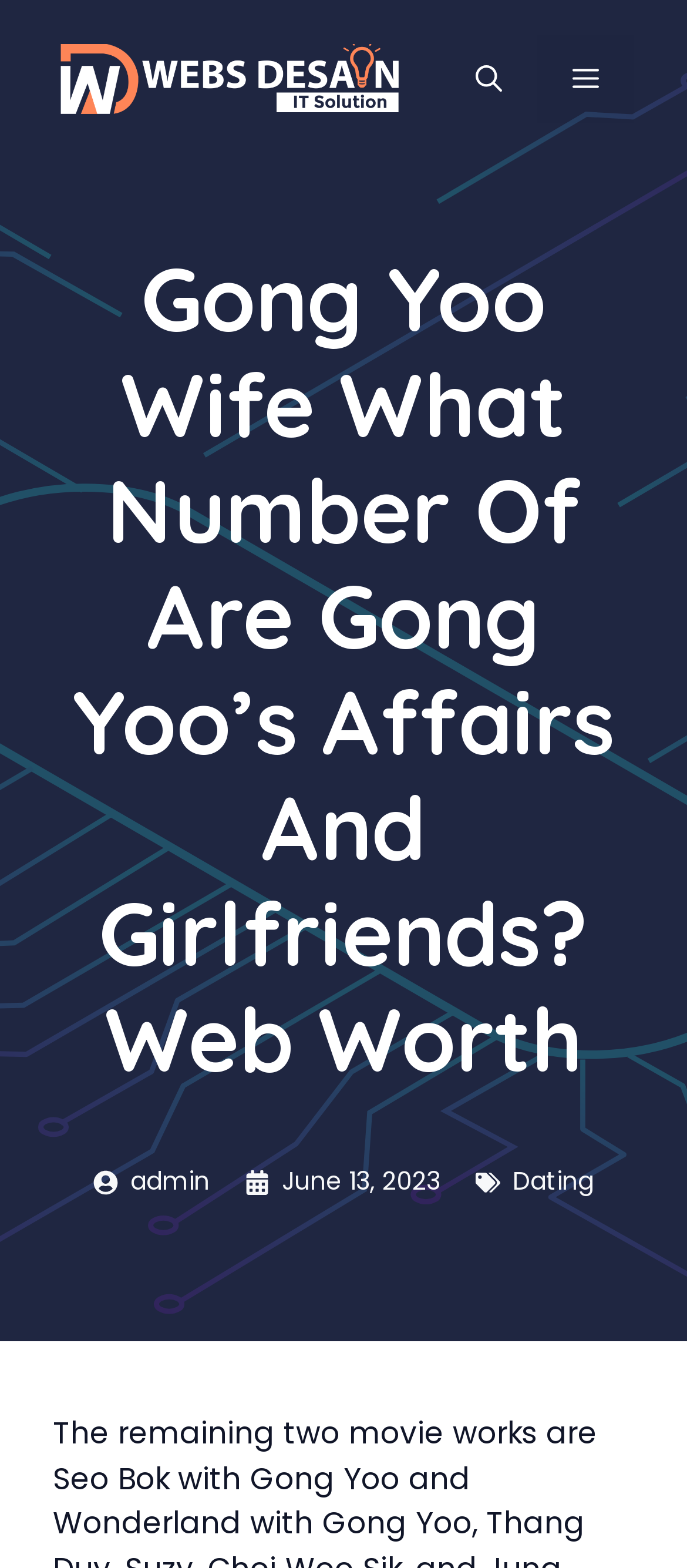Kindly respond to the following question with a single word or a brief phrase: 
What is the category of the article?

Dating